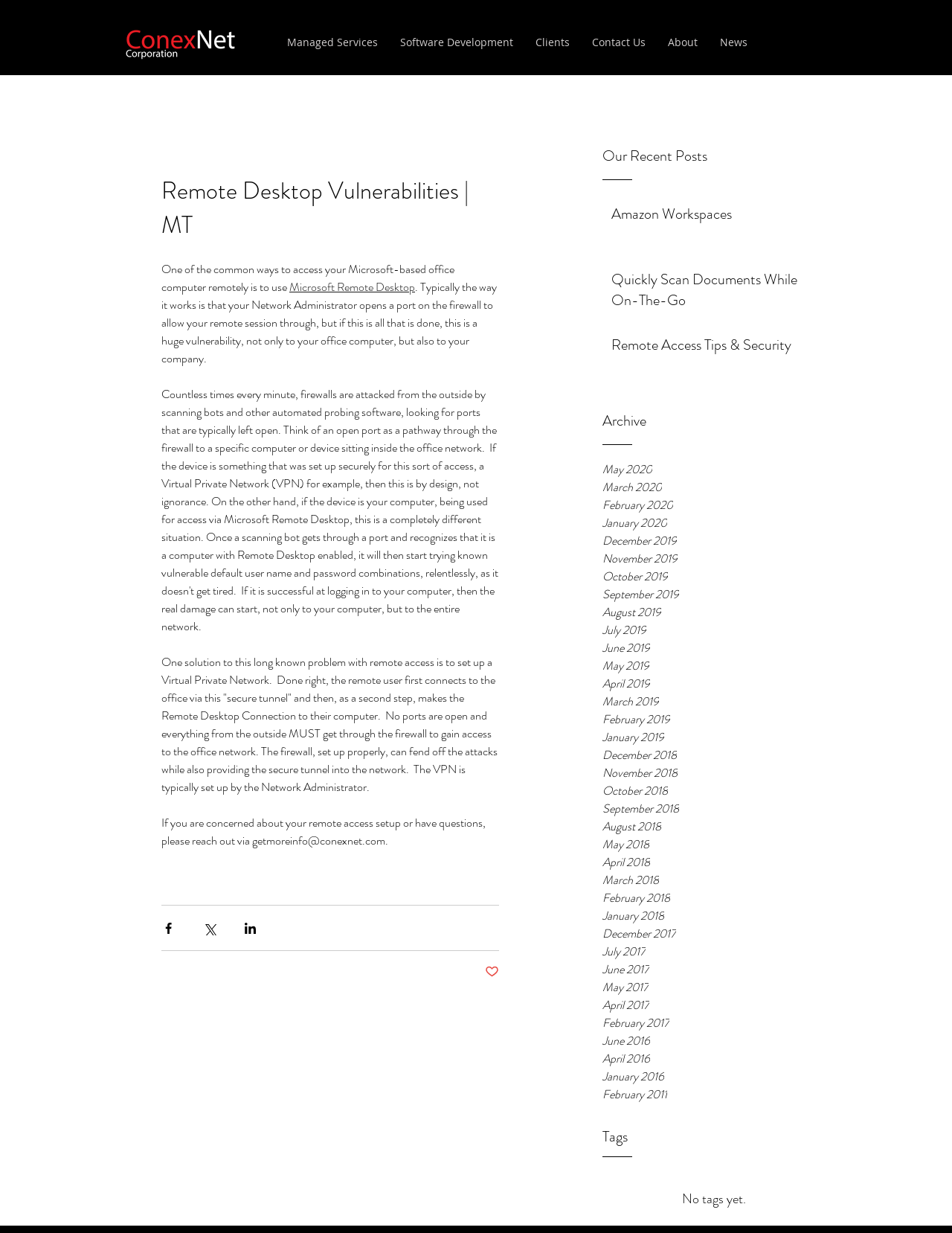What is the contact email address mentioned in the article? Refer to the image and provide a one-word or short phrase answer.

getmoreinfo@conexnet.com